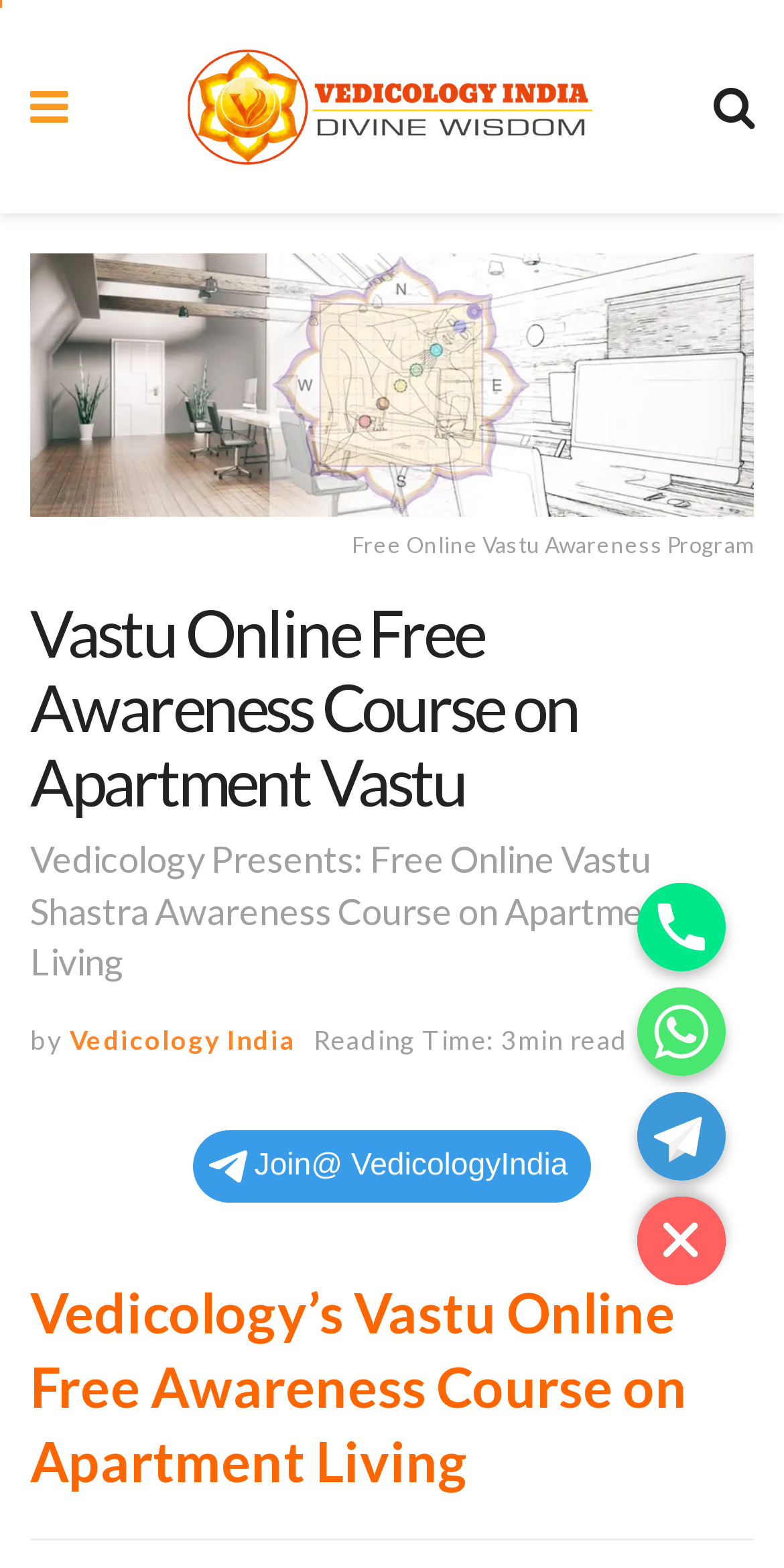Please identify the bounding box coordinates of the element's region that I should click in order to complete the following instruction: "Contact through Whatsapp". The bounding box coordinates consist of four float numbers between 0 and 1, i.e., [left, top, right, bottom].

[0.813, 0.63, 0.926, 0.686]